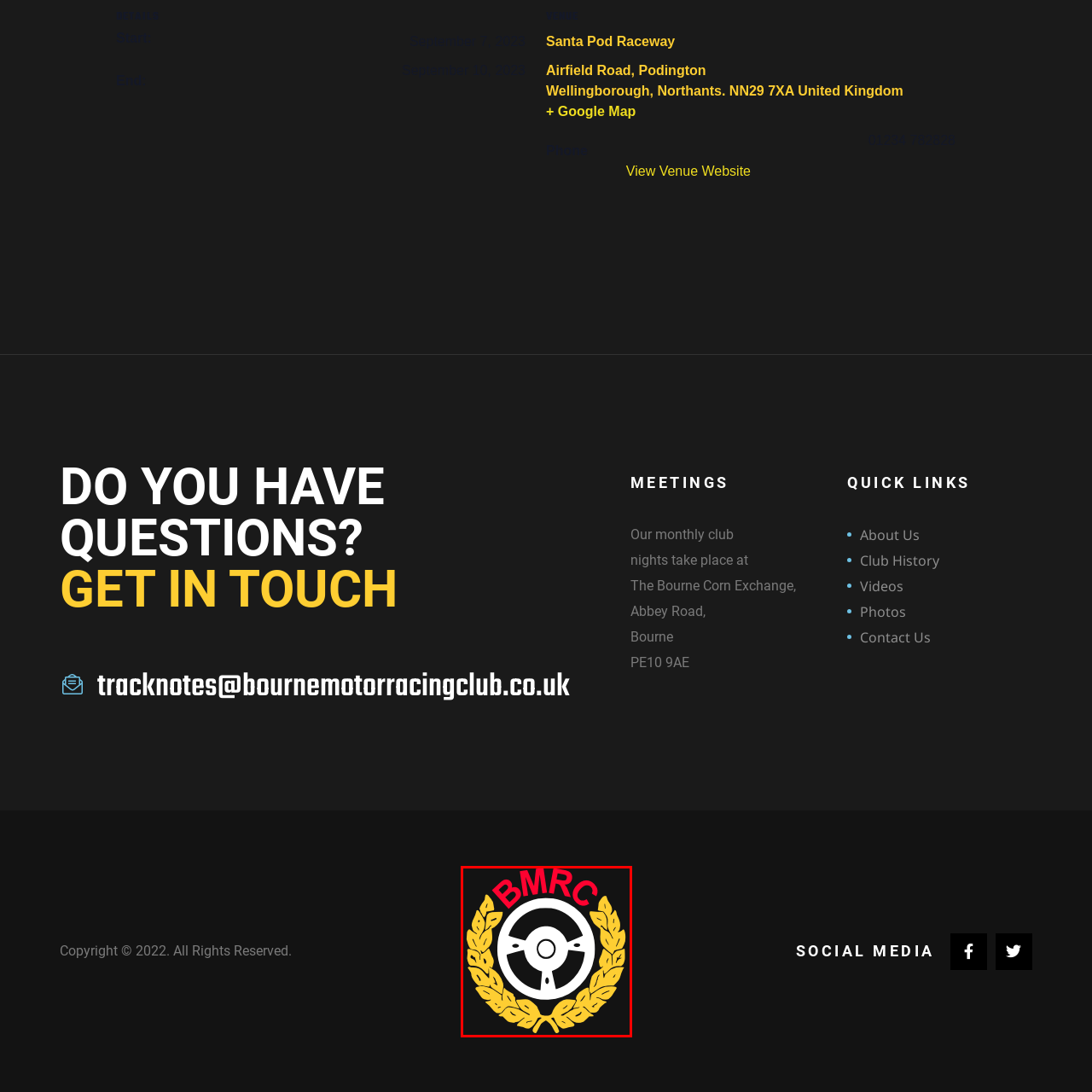Offer a detailed account of what is shown inside the red bounding box.

The image features the logo of the Bourne Motor Racing Club (BMRC). The design includes a stylized steering wheel at the center, symbolizing the essence of motor racing. Surrounding the wheel are two symmetrical laurel wreaths in yellow, which signify victory and achievement in motorsports. The letters "BMRC" are prominently displayed in red at the top of the logo, highlighting the club's name. This emblem represents the club's dedication to racing and its community, serving as a visual identifier for events and activities associated with the BMRC.